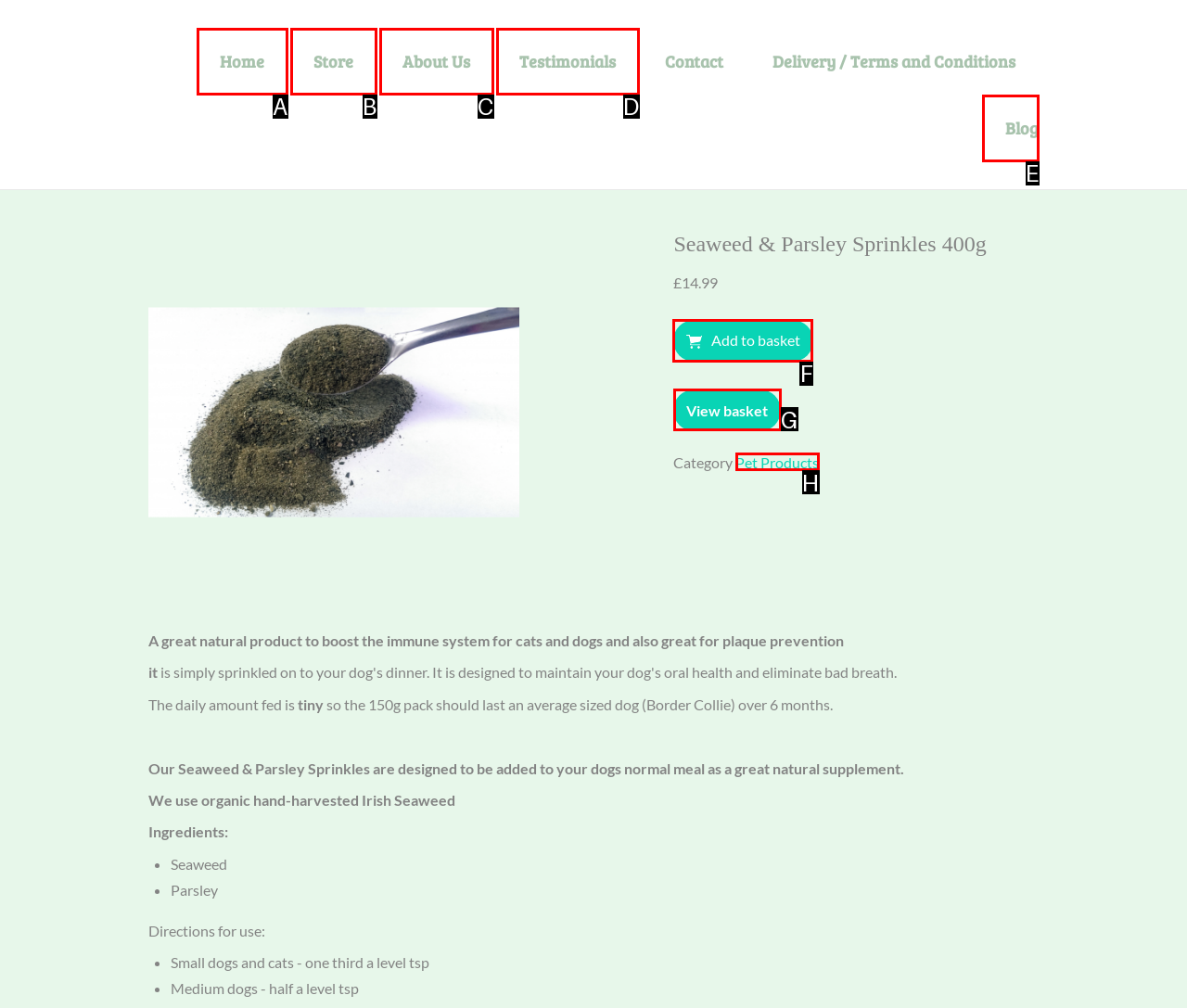Which letter corresponds to the correct option to complete the task: Add the 'Seaweed & Parsley Sprinkles 400g' to basket?
Answer with the letter of the chosen UI element.

F